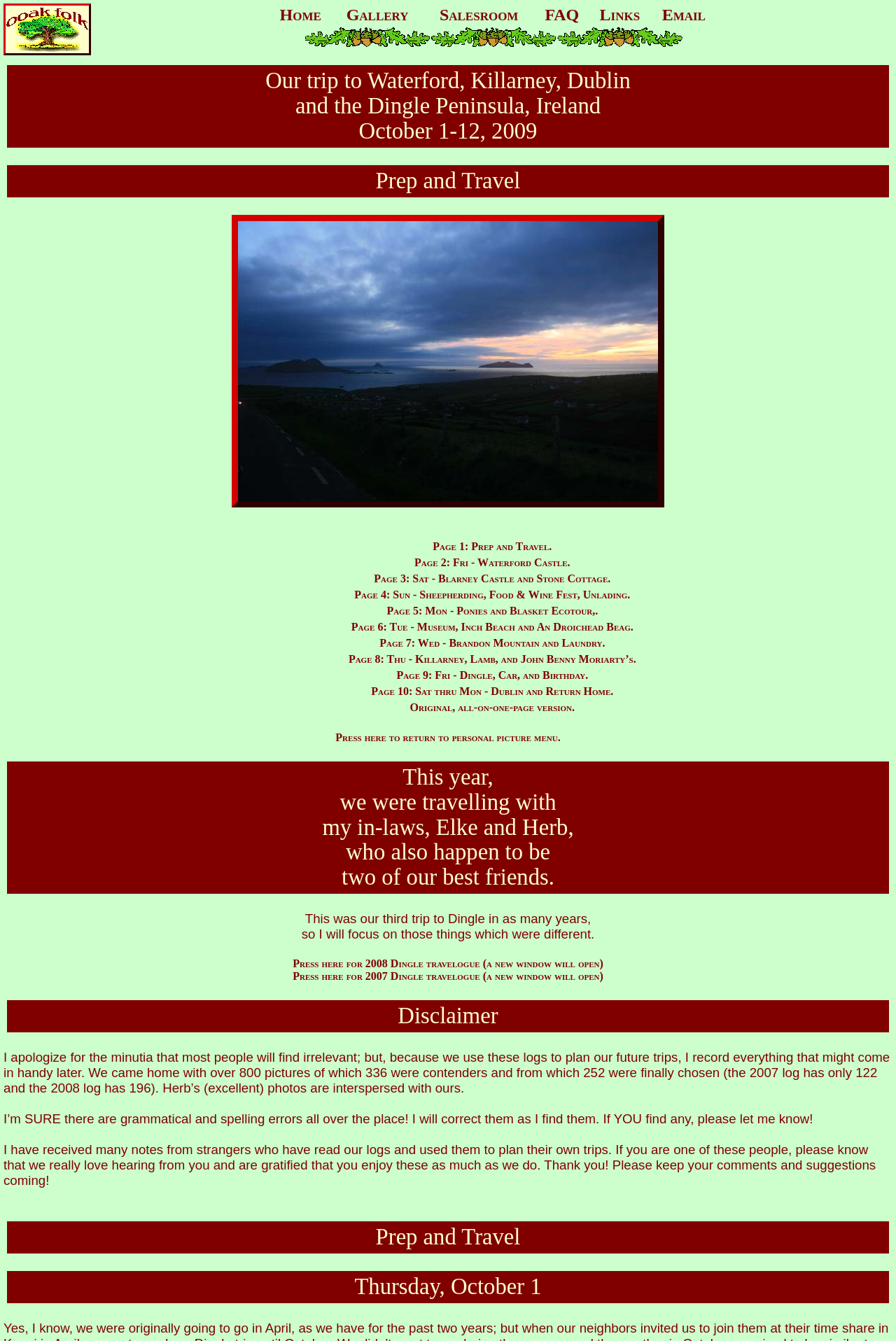Identify the bounding box of the HTML element described here: "Networking". Provide the coordinates as four float numbers between 0 and 1: [left, top, right, bottom].

None